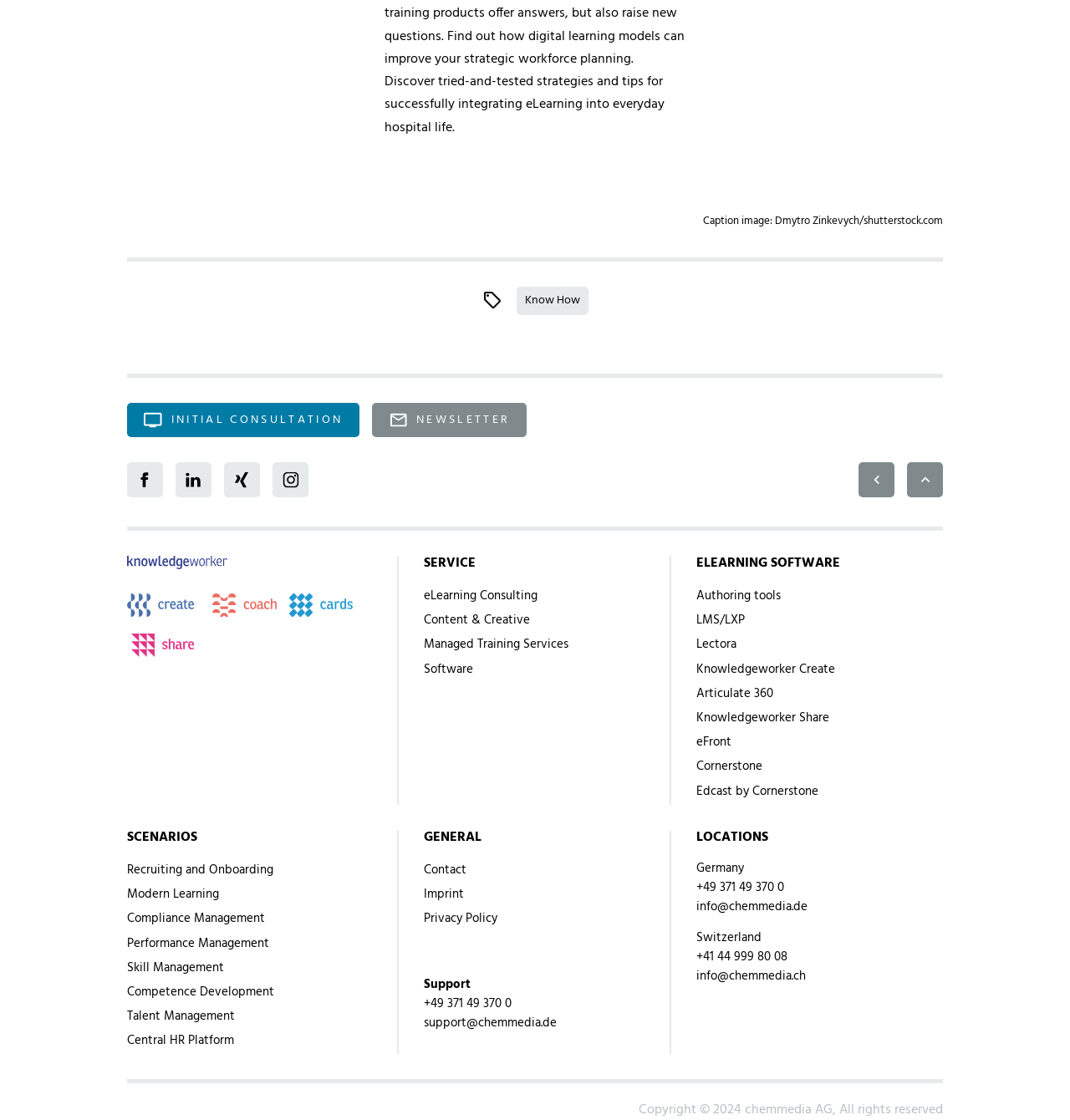Determine the bounding box coordinates for the element that should be clicked to follow this instruction: "Follow us on Facebook". The coordinates should be given as four float numbers between 0 and 1, in the format [left, top, right, bottom].

[0.119, 0.413, 0.152, 0.444]